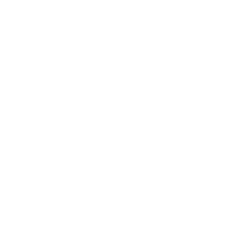What is necessary for using such products?
Using the screenshot, give a one-word or short phrase answer.

mindful usage and appropriate dosing schedules